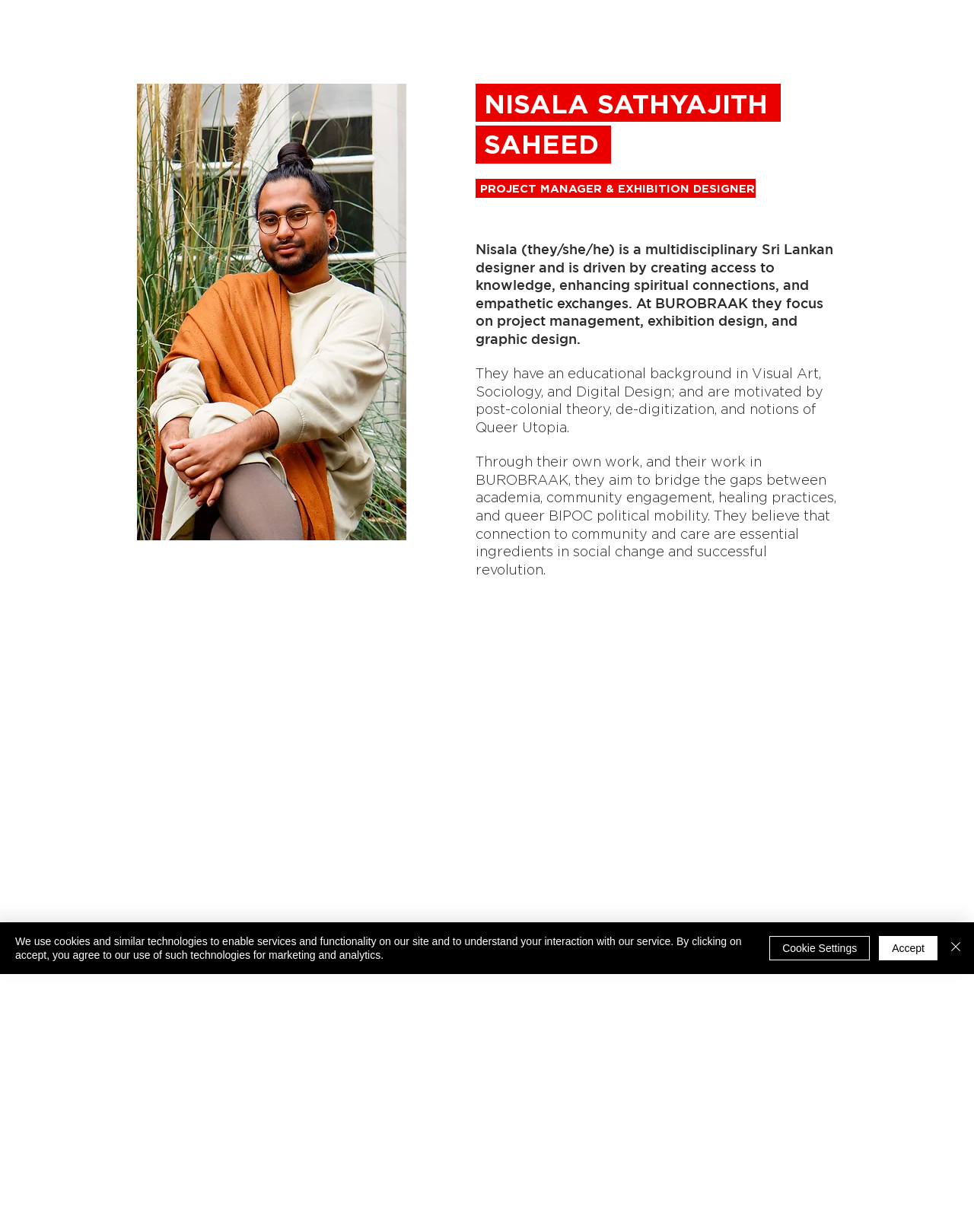What is the name of the organization Nisala SathyaJith Saheed works for?
Answer with a single word or phrase by referring to the visual content.

BUROBRAAK